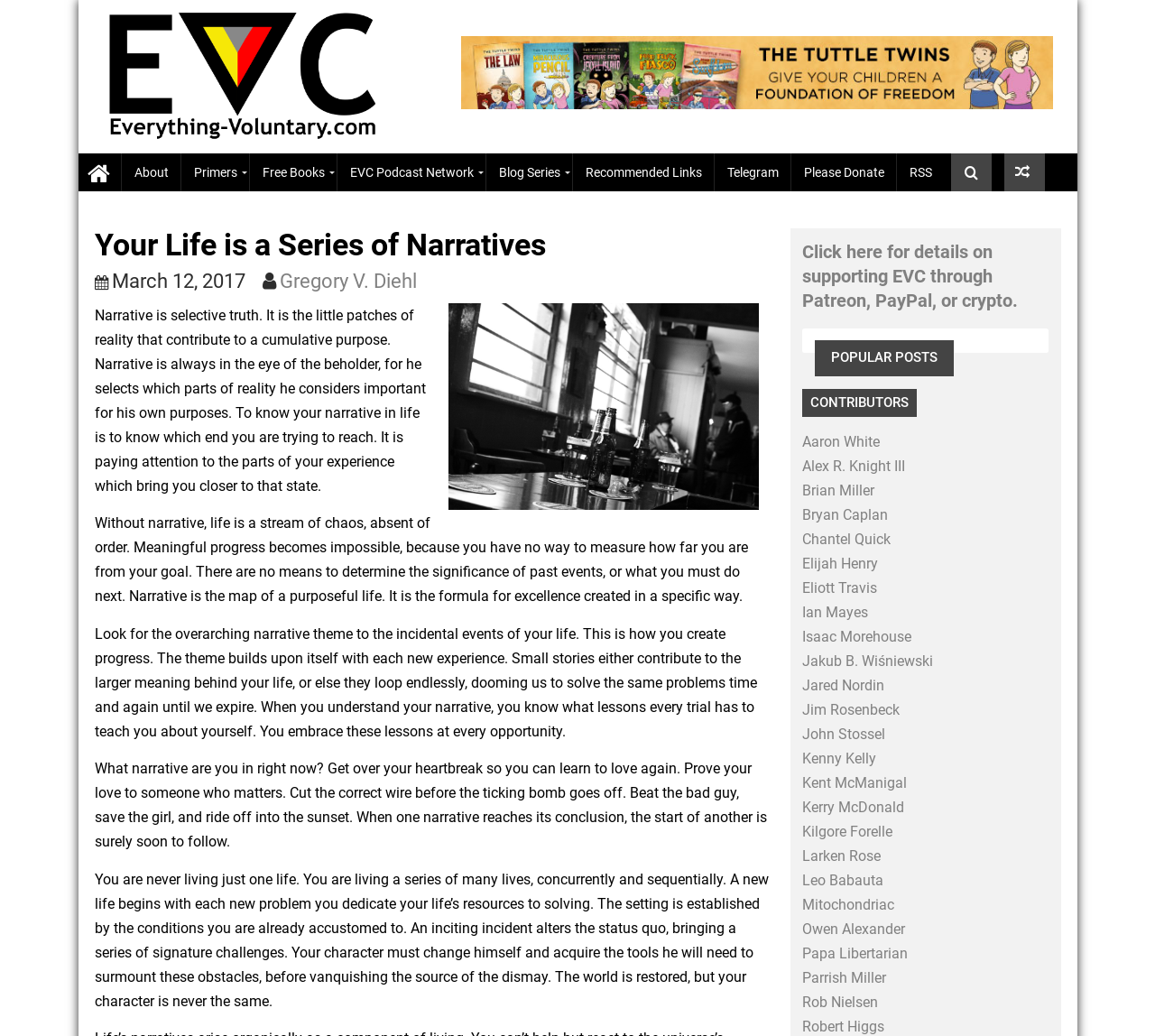Identify the bounding box coordinates for the element you need to click to achieve the following task: "Support EVC through Patreon, PayPal, or crypto". The coordinates must be four float values ranging from 0 to 1, formatted as [left, top, right, bottom].

[0.772, 0.26, 0.979, 0.334]